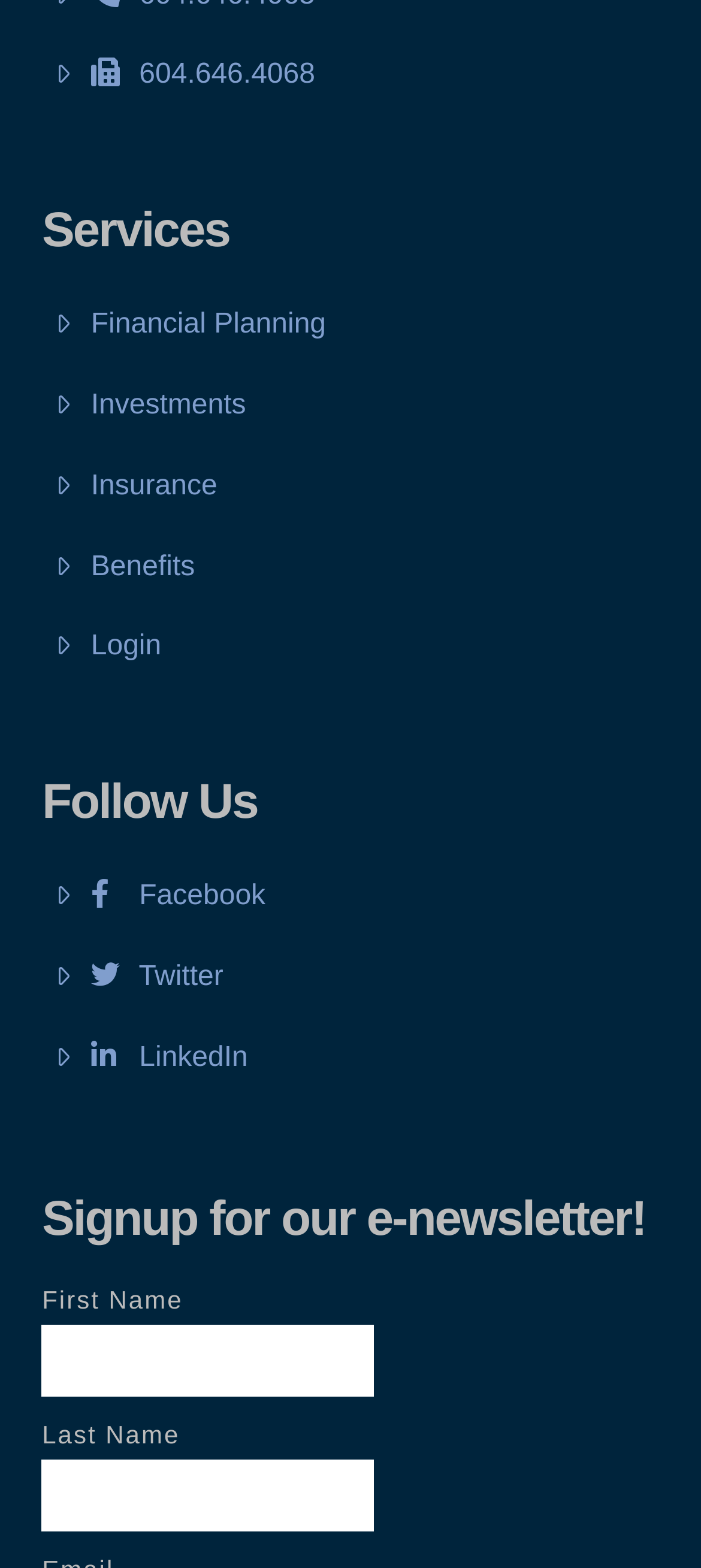Please identify the bounding box coordinates of the clickable region that I should interact with to perform the following instruction: "Enter last name". The coordinates should be expressed as four float numbers between 0 and 1, i.e., [left, top, right, bottom].

[0.06, 0.93, 0.534, 0.976]